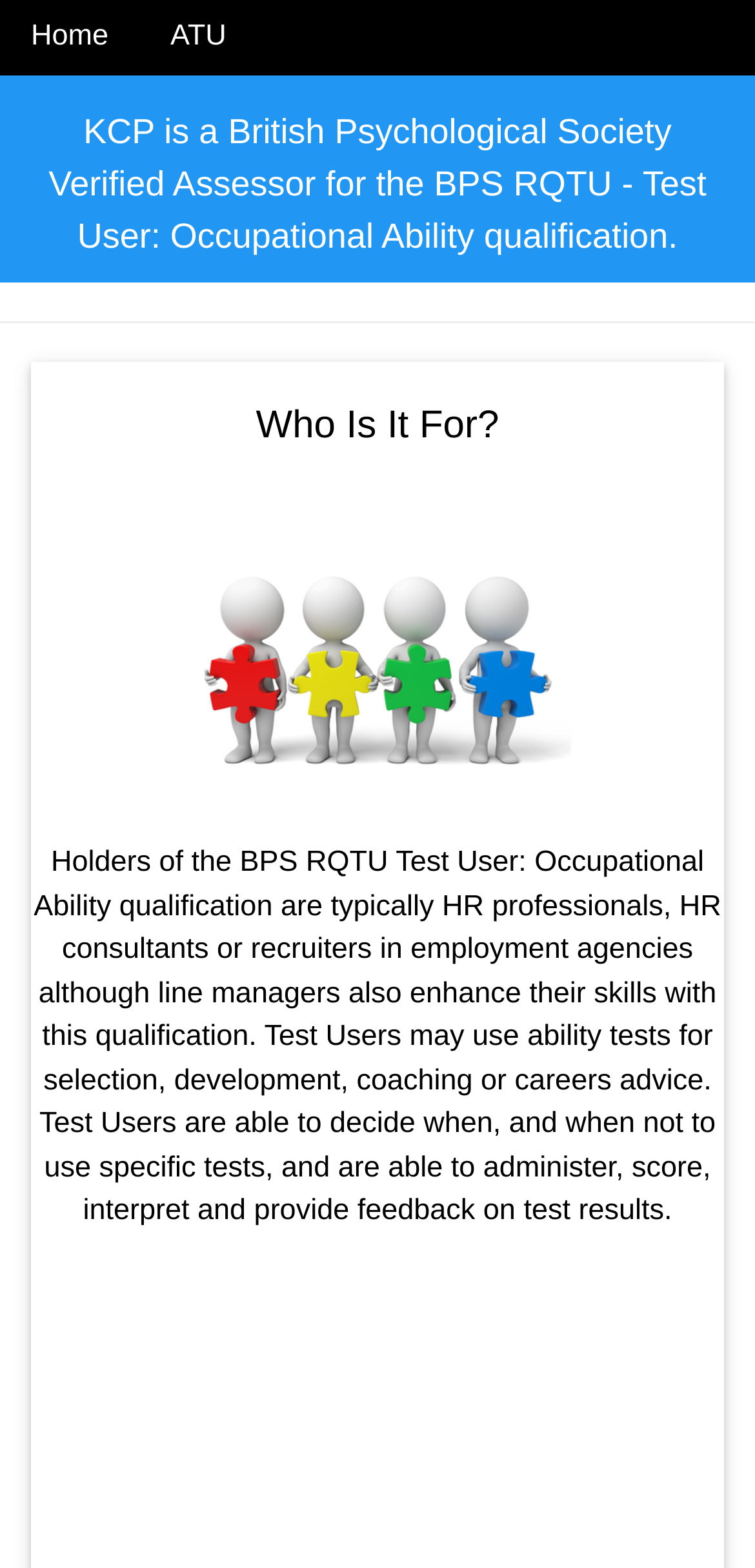Offer an extensive depiction of the webpage and its key elements.

The webpage is about the BPS RQTU Test User: Occupational Ability qualification, specifically in-house courses. At the top left, there are two links, "Home" and "ATU", positioned side by side. Below these links, there is a horizontal separator line. 

A heading is located below the separator, stating that KCP is a verified assessor for the BPS RQTU - Test User: Occupational Ability qualification. 

Further down, there is another heading, "Who Is It For?", followed by an image of "Test User Ability, Level A" on the right side. 

To the left of the image, there is a block of text explaining that holders of the BPS RQTU Test User: Occupational Ability qualification are typically HR professionals, HR consultants, or recruiters, and that they use ability tests for various purposes. The text also mentions the skills and abilities that Test Users possess.